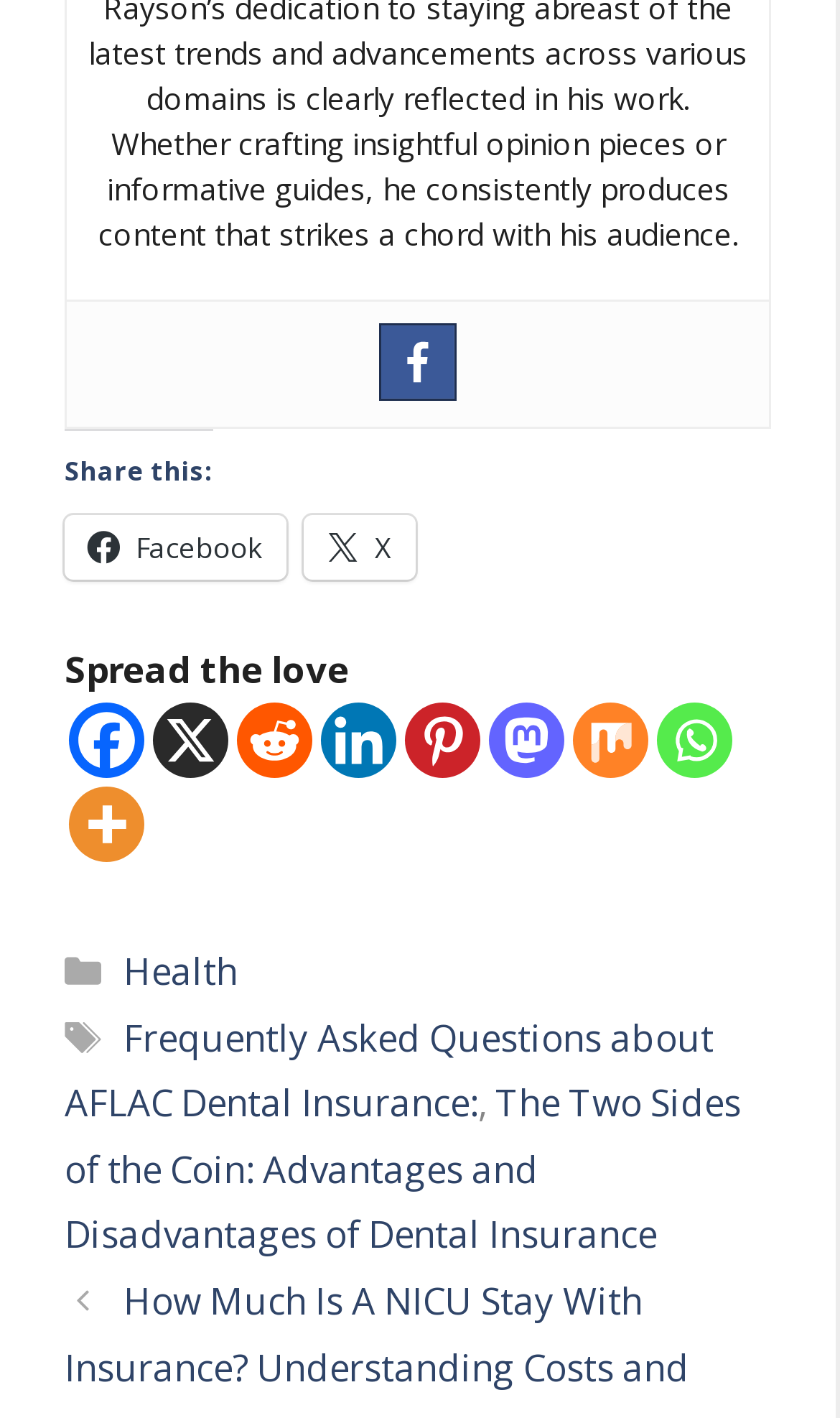Identify the bounding box coordinates of the element to click to follow this instruction: 'Share on Whatsapp'. Ensure the coordinates are four float values between 0 and 1, provided as [left, top, right, bottom].

[0.782, 0.495, 0.872, 0.549]